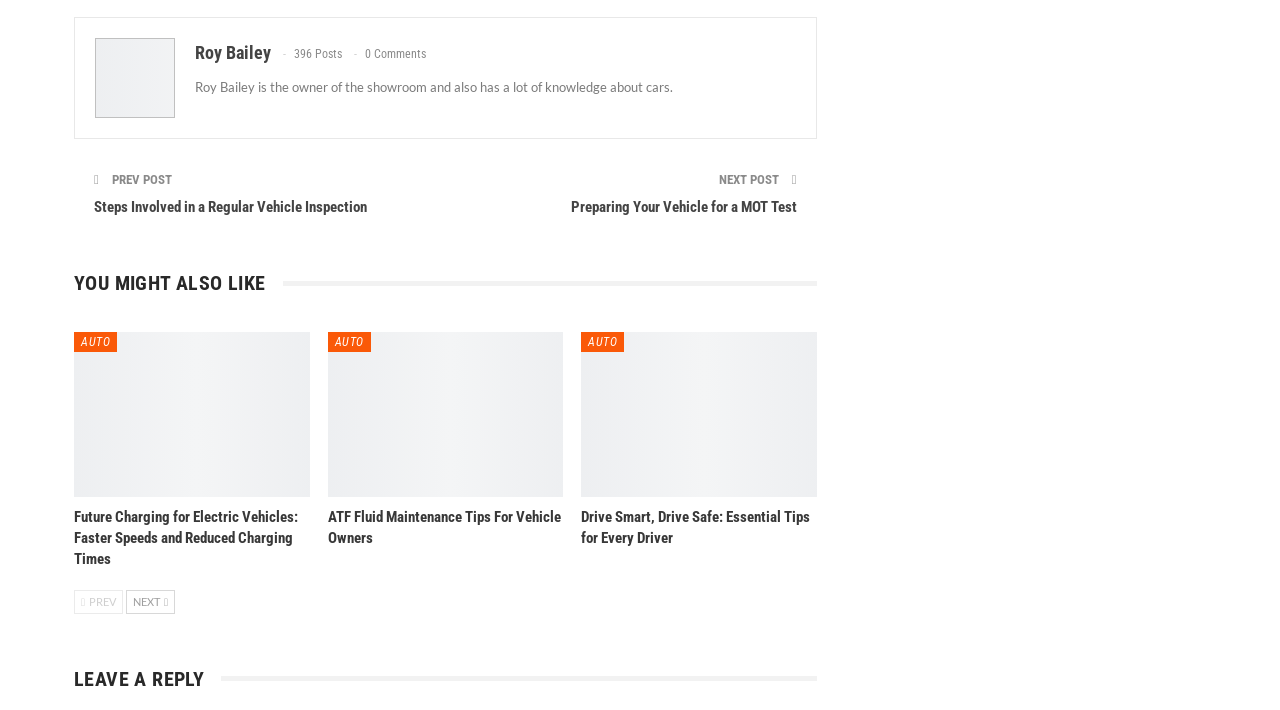Please examine the image and provide a detailed answer to the question: How many posts does the author have?

The answer can be found in the StaticText element with the text '396 Posts'.